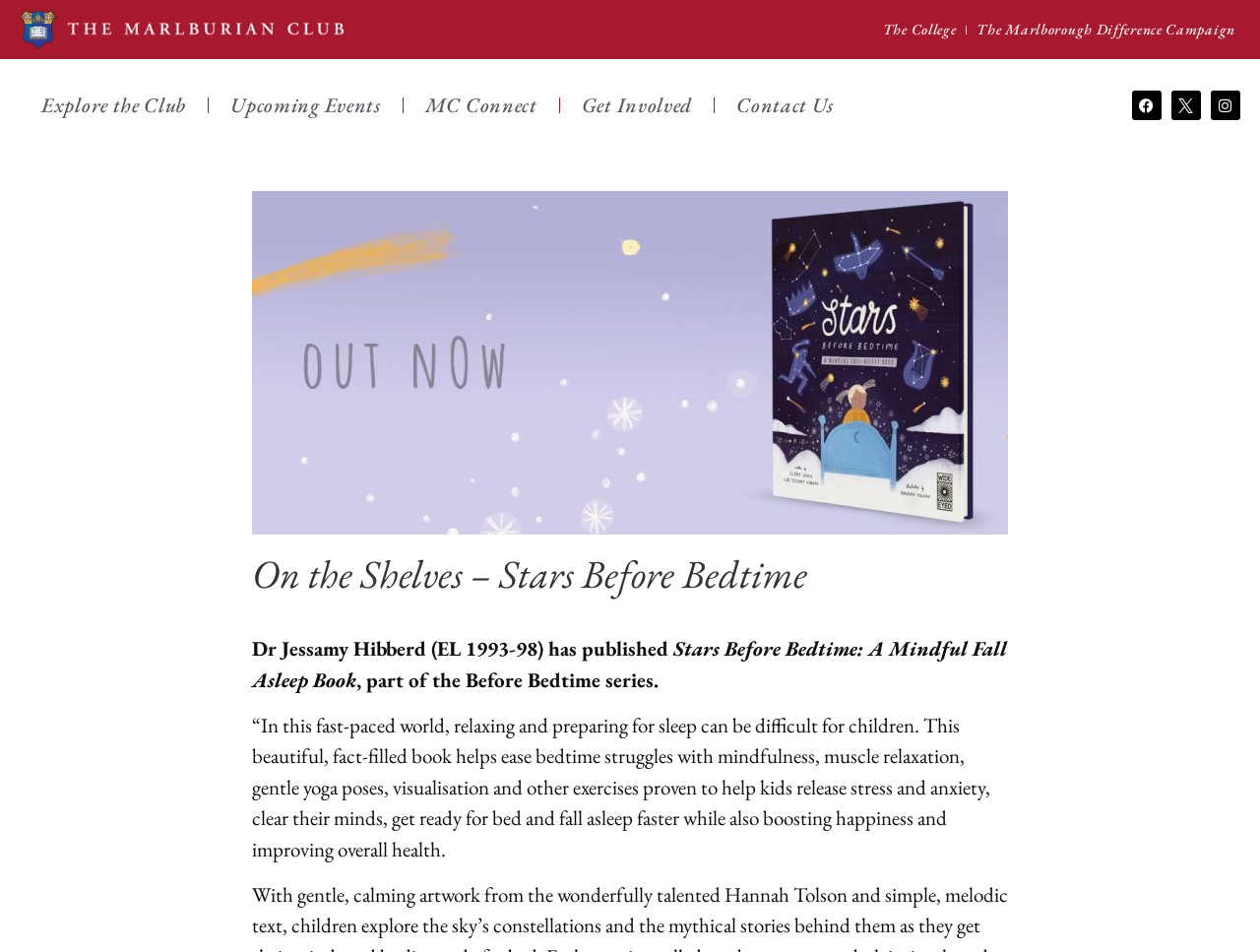Find and indicate the bounding box coordinates of the region you should select to follow the given instruction: "Read more about Dr Jessamy Hibberd's book".

[0.2, 0.667, 0.799, 0.728]